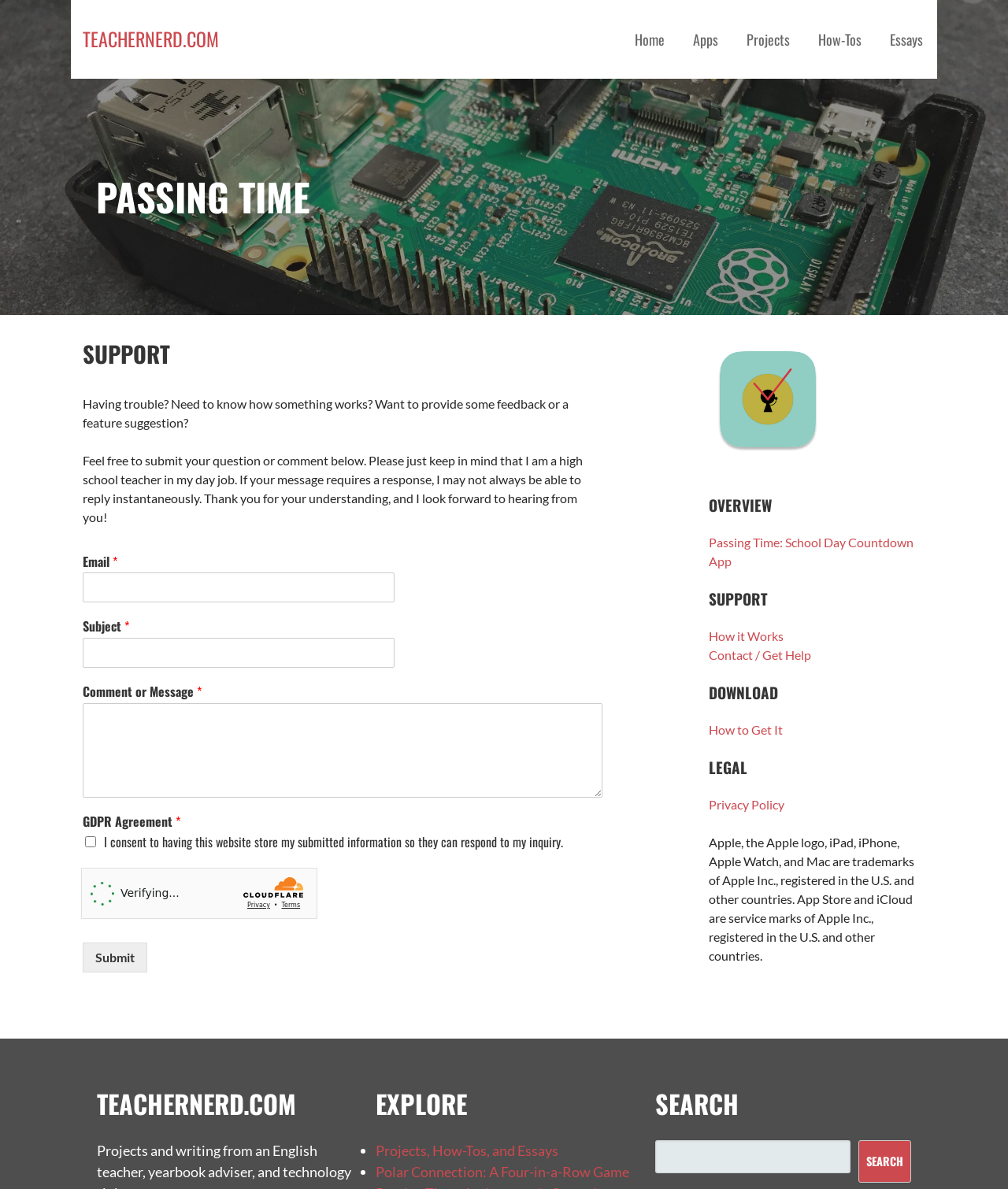Please specify the bounding box coordinates of the element that should be clicked to execute the given instruction: 'Click on the 'Contact / Get Help' link'. Ensure the coordinates are four float numbers between 0 and 1, expressed as [left, top, right, bottom].

[0.703, 0.544, 0.804, 0.557]